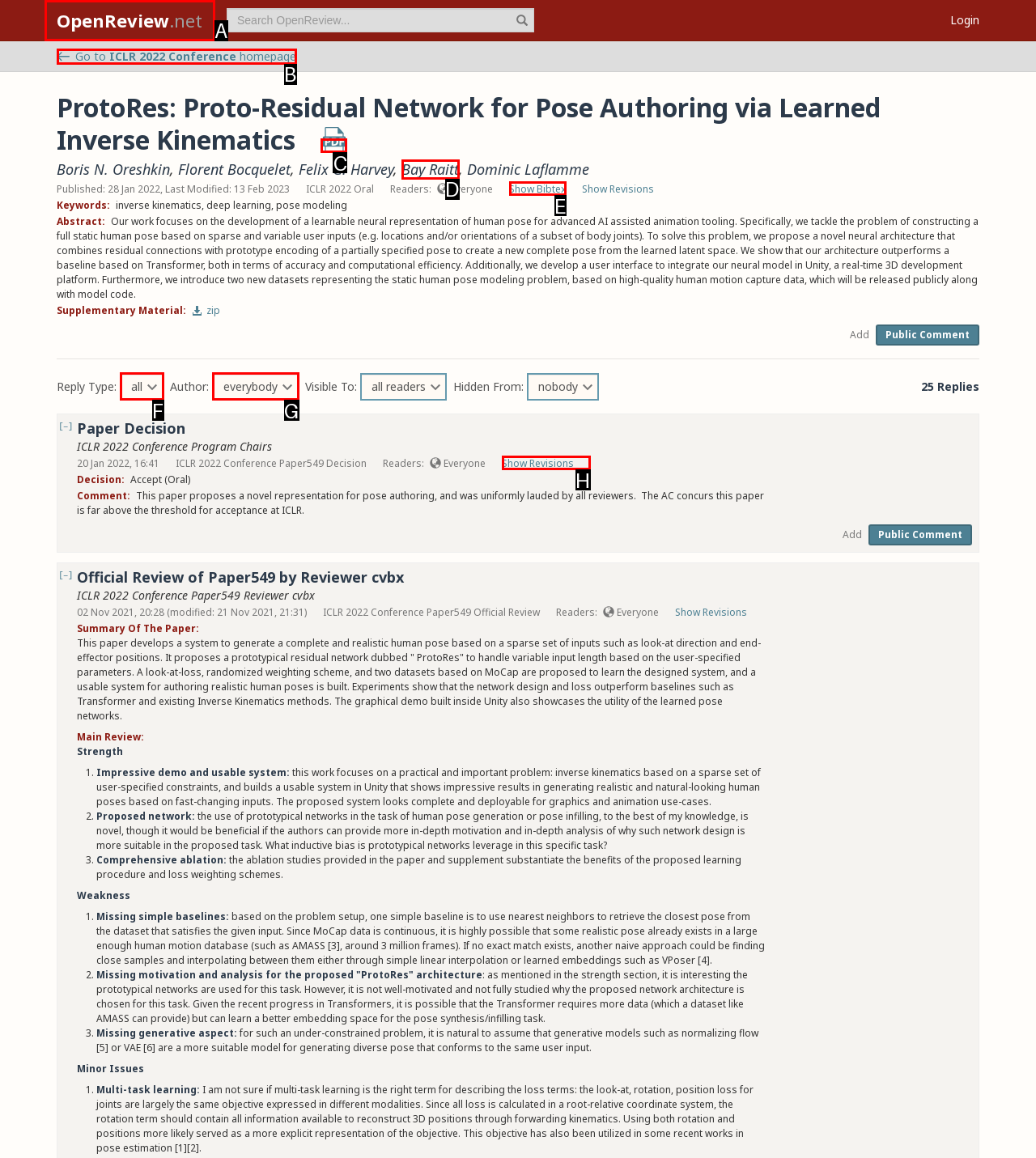Which option should I select to accomplish the task: download PDF? Respond with the corresponding letter from the given choices.

C